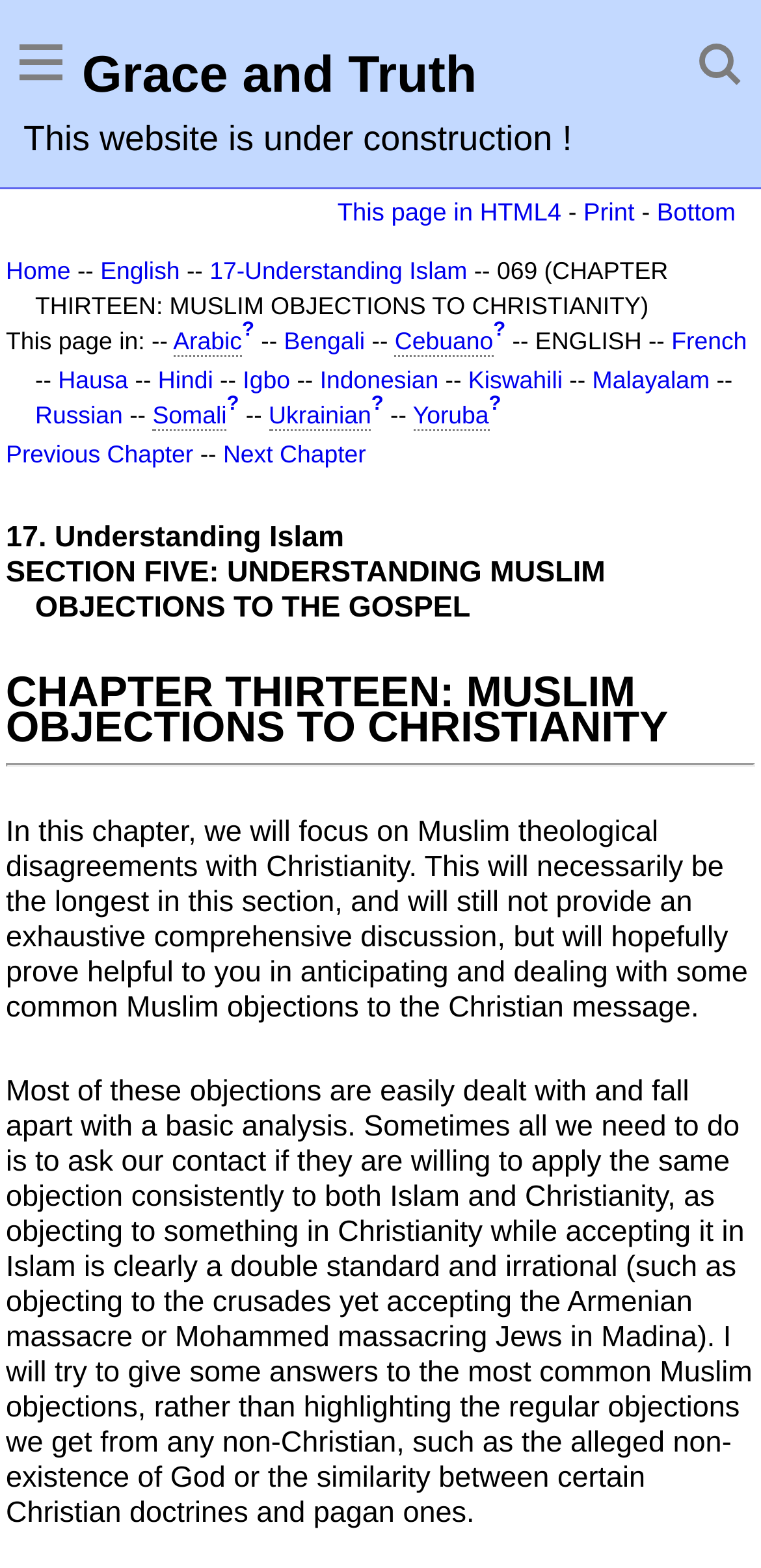Present a detailed account of what is displayed on the webpage.

The webpage is about Chapter 13 of "Understanding Islam", which focuses on Muslim objections to Christianity. At the top, there is a heading "Grace and Truth" and a notification that the website is under construction. Below this, there are several links to navigate to different pages, including "This page in HTML4", "Print", "Bottom", "Home", and "English". 

To the right of these links, there is a list of languages, including Arabic, Bengali, Cebuano, French, Hausa, Hindi, Igbo, Indonesian, Kiswahili, Malayalam, Russian, Somali, Ukrainian, and Yoruba, which can be used to translate the page. 

Further down, there are links to navigate to the previous and next chapters. Below this, there is a heading "17. Understanding Islam" and a subheading "SECTION FIVE: UNDERSTANDING MUSLIM OBJECTIONS TO THE GOSPEL". 

The main content of the page is divided into two sections. The first section has a heading "CHAPTER THIRTEEN: MUSLIM OBJECTIONS TO CHRISTIANITY" and a horizontal separator line below it. The second section contains a long paragraph of text that discusses Muslim theological disagreements with Christianity and how to address common objections.